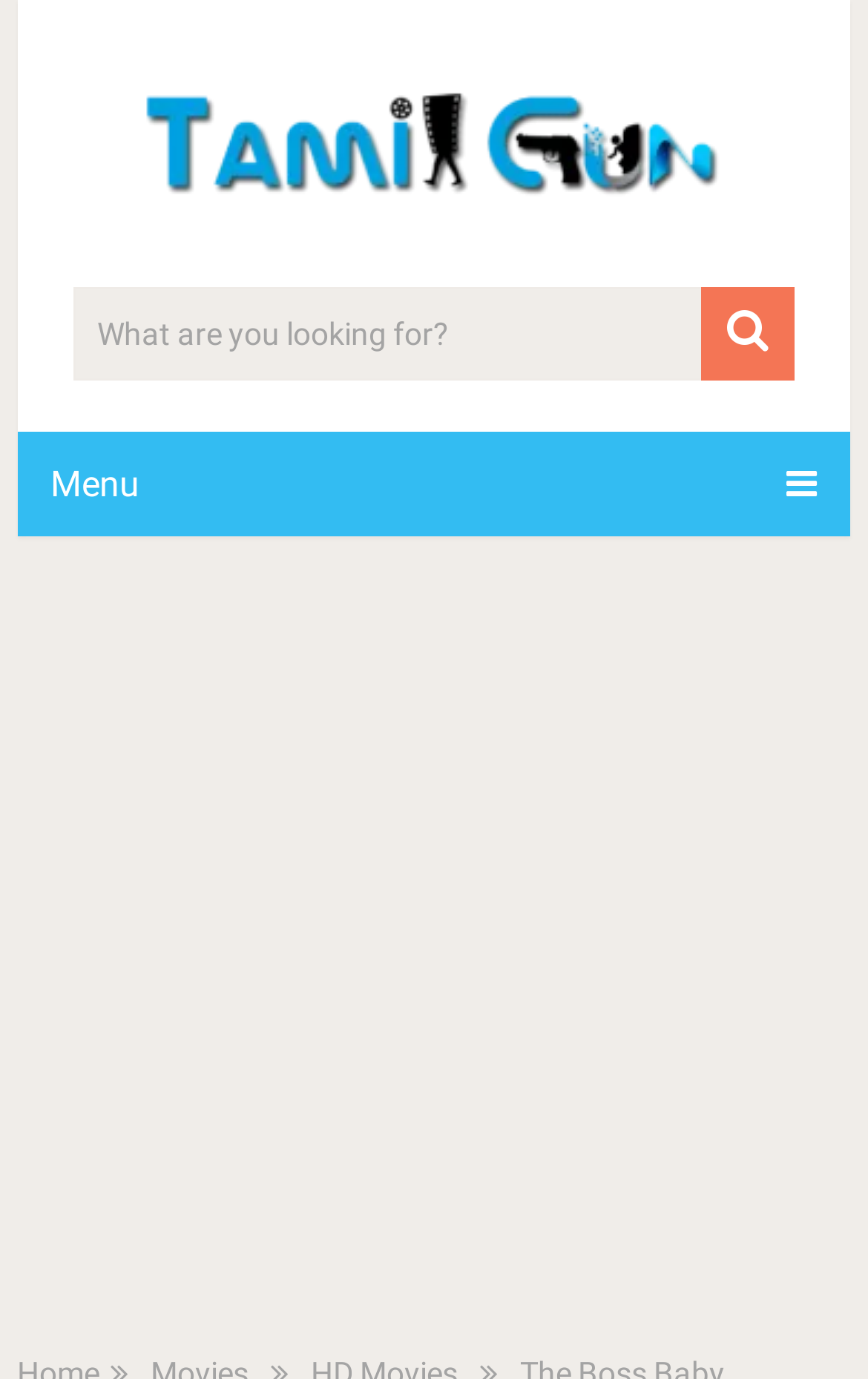Is the webpage focused on a specific movie?
Using the image, provide a detailed and thorough answer to the question.

The webpage's title is 'The Boss Baby Kids Movie: A Fun and Entertaining', which suggests that the webpage is focused on a specific movie, namely 'The Boss Baby Kids Movie'.